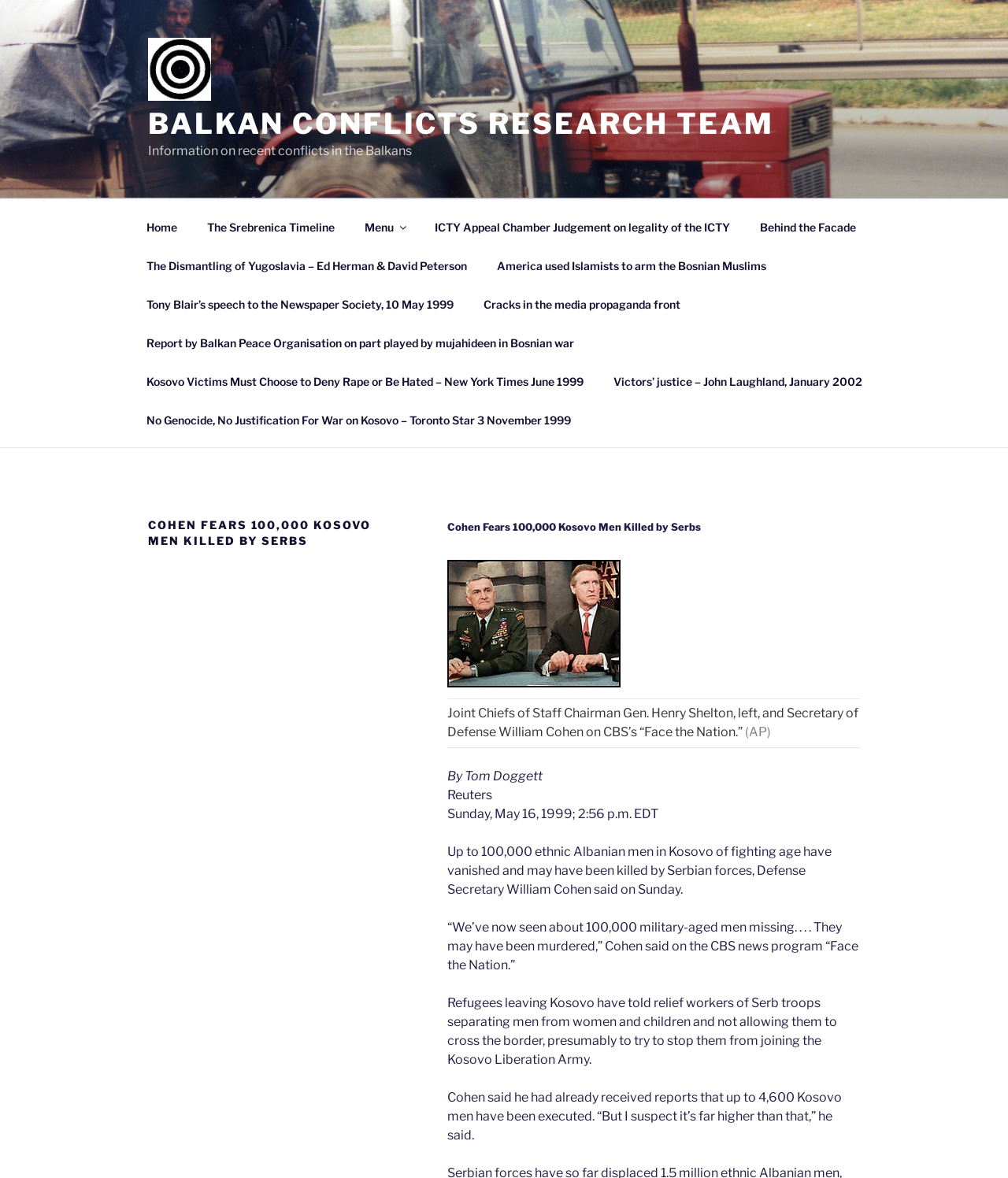Determine the bounding box coordinates of the region I should click to achieve the following instruction: "Read the report by Balkan Peace Organisation on part played by mujahideen in Bosnian war". Ensure the bounding box coordinates are four float numbers between 0 and 1, i.e., [left, top, right, bottom].

[0.131, 0.274, 0.583, 0.307]